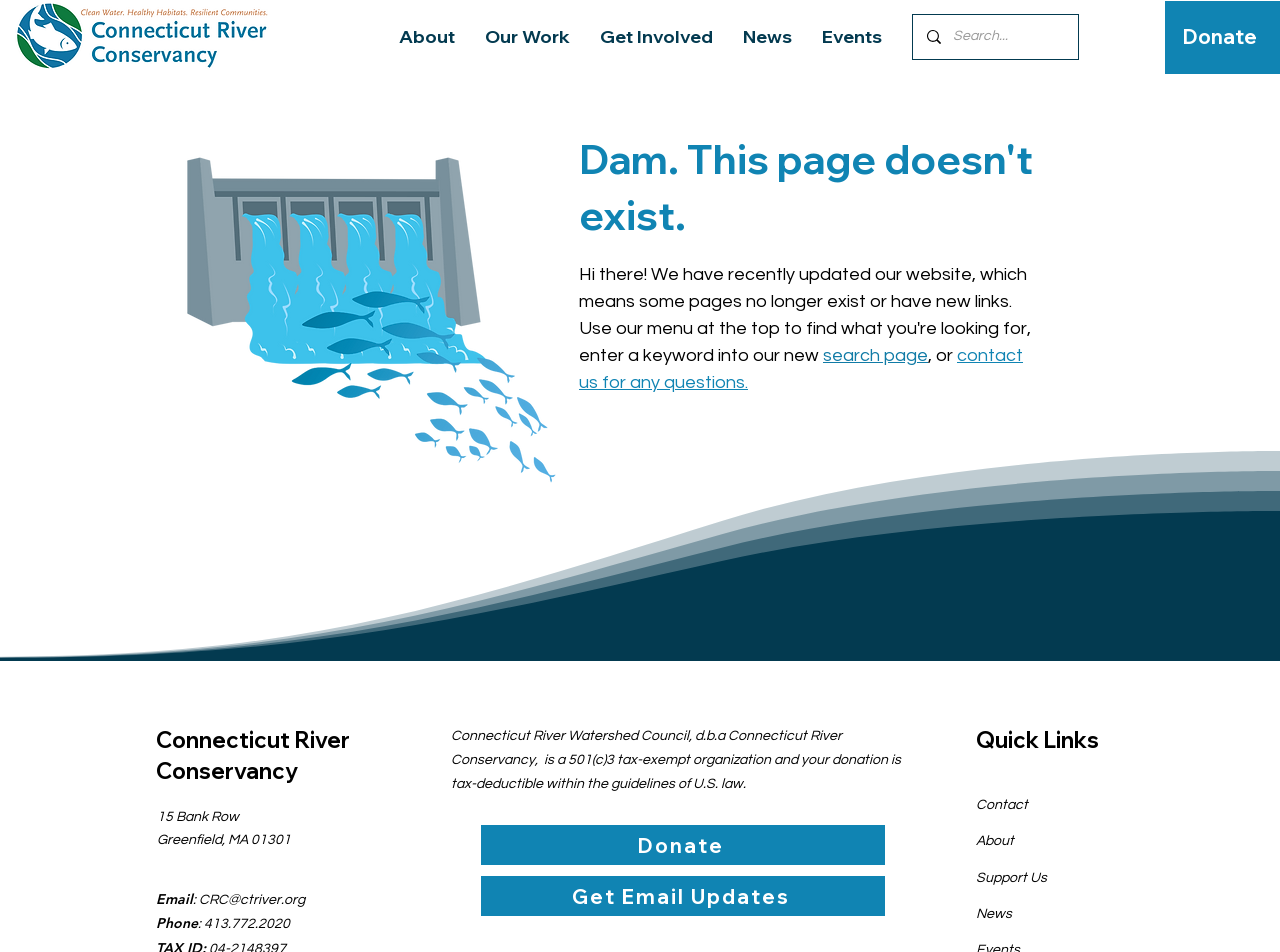Please identify the coordinates of the bounding box that should be clicked to fulfill this instruction: "Get Email Updates".

[0.376, 0.921, 0.692, 0.963]